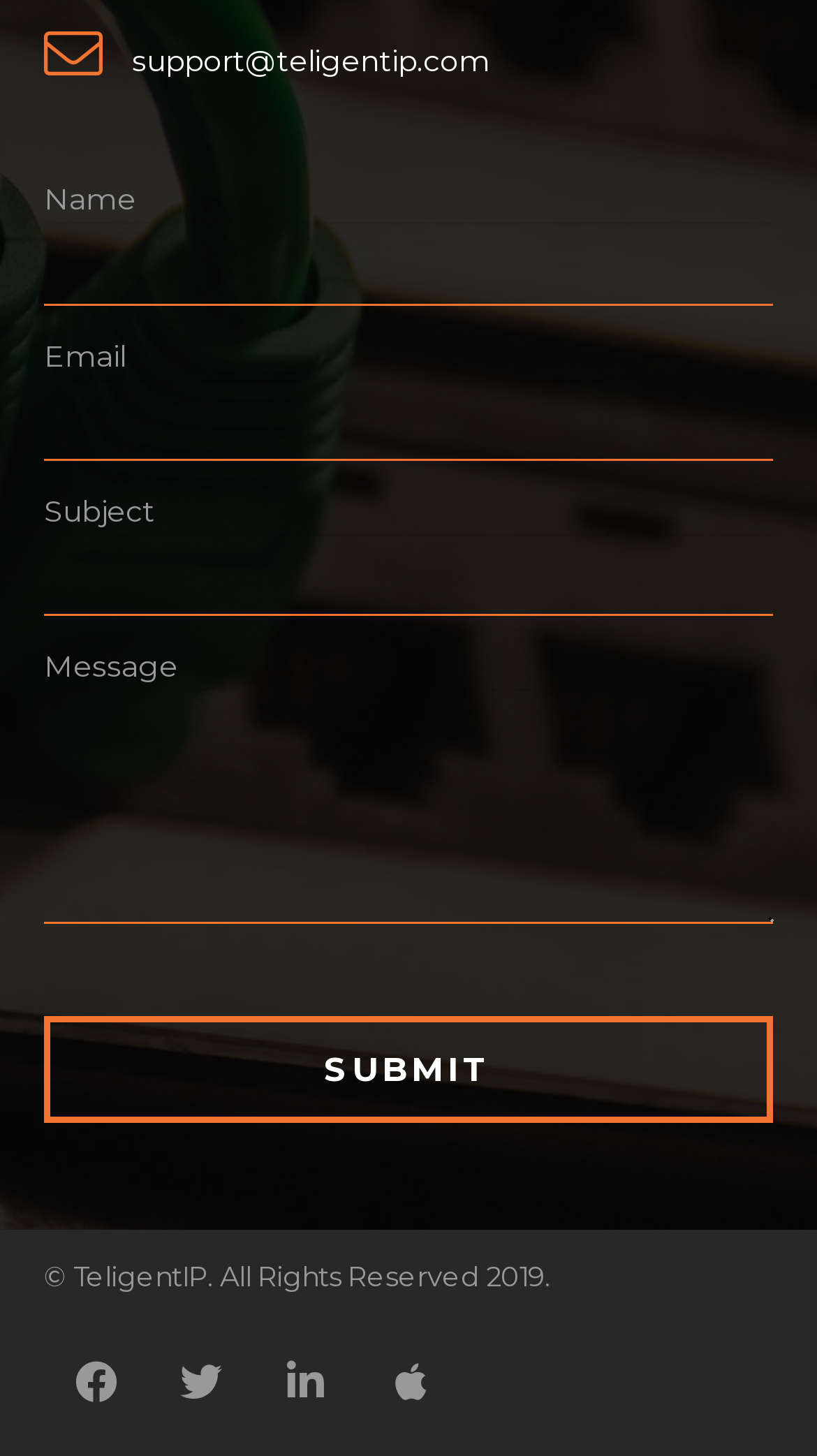What is the copyright year mentioned at the bottom of the page?
From the details in the image, answer the question comprehensively.

The copyright notice at the bottom of the page mentions the year 2019, indicating that the website's content is copyrighted from that year onwards.